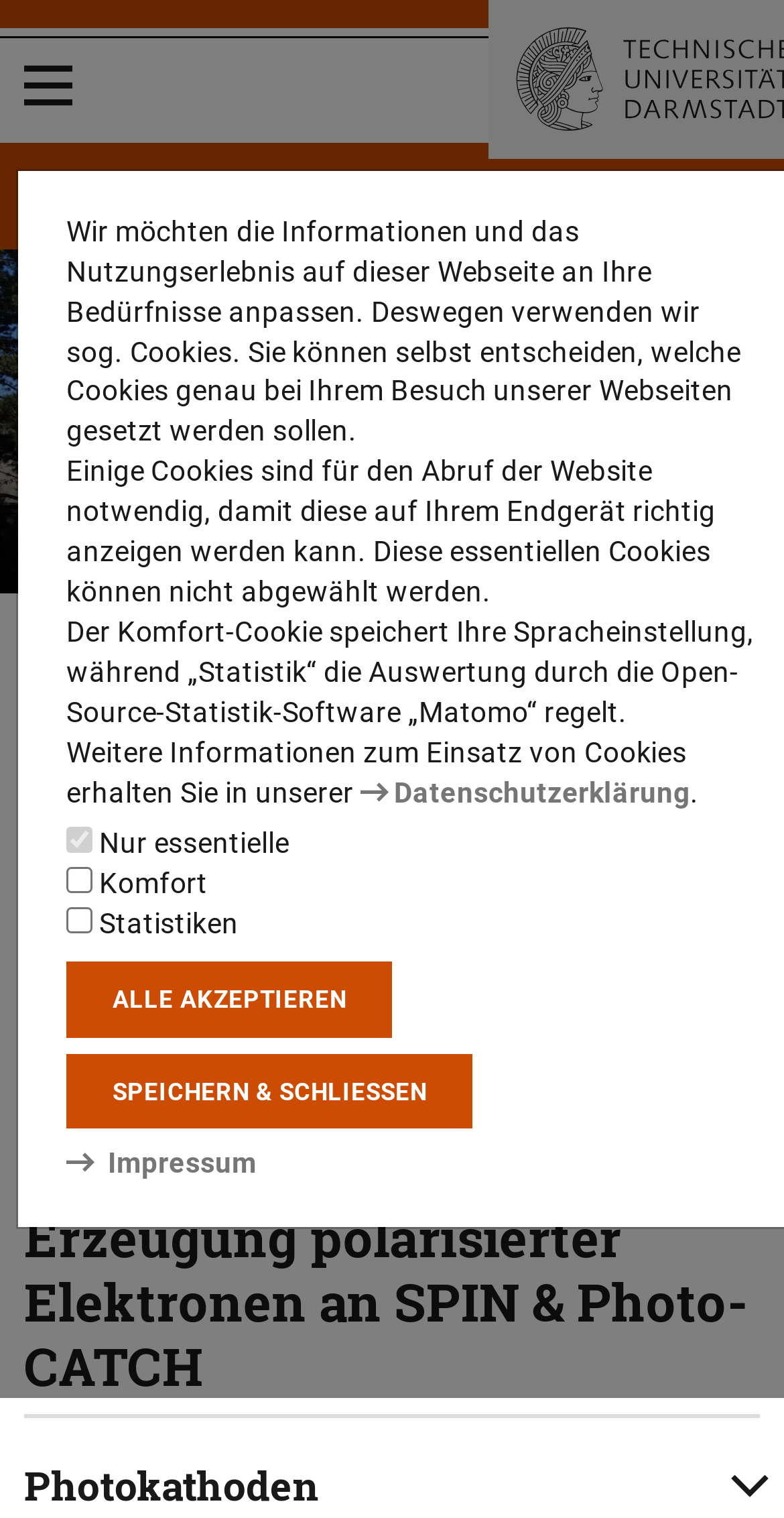Locate the UI element described as follows: "Physik". Return the bounding box coordinates as four float numbers between 0 and 1 in the order [left, top, right, bottom].

[0.333, 0.415, 0.438, 0.436]